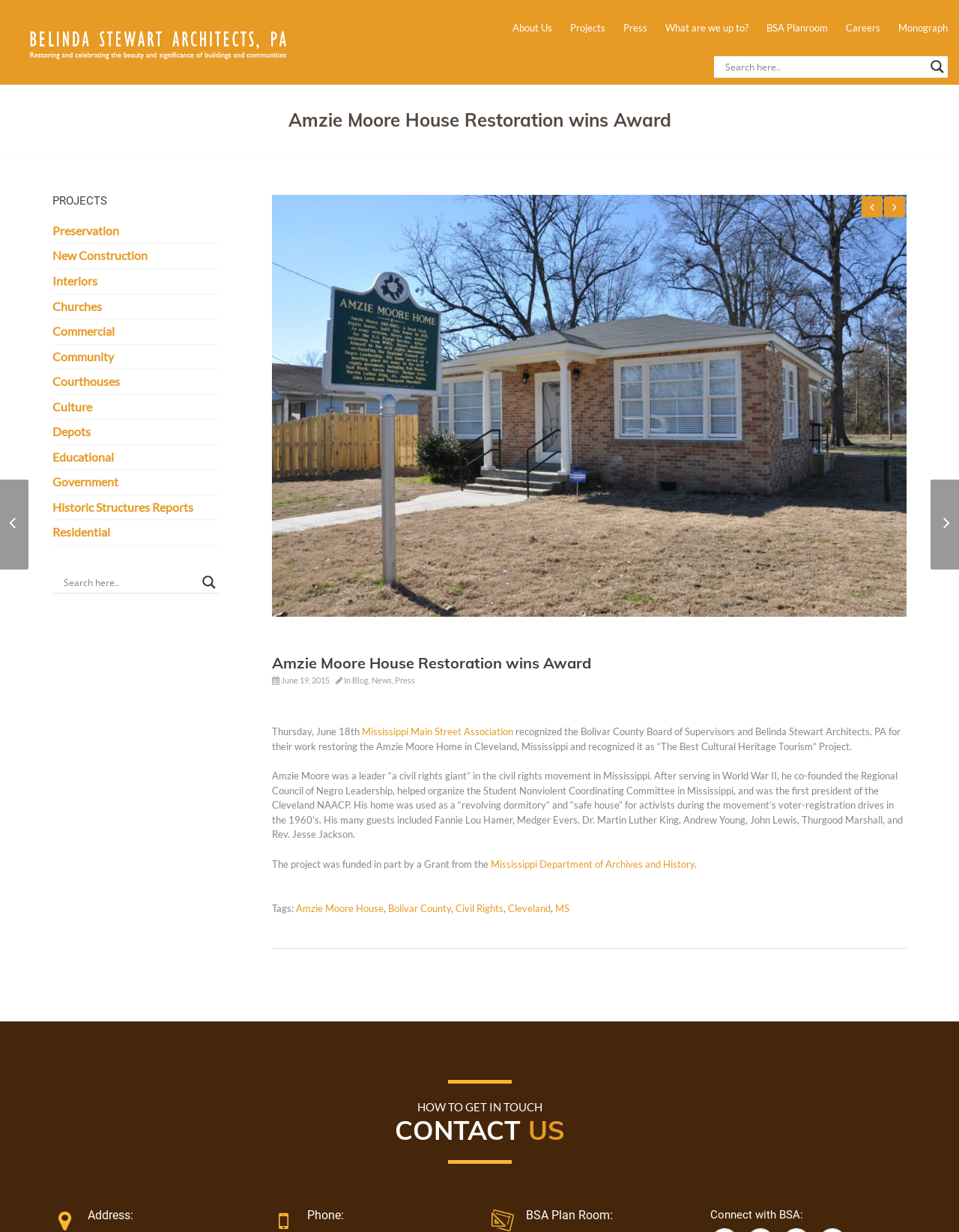Provide the text content of the webpage's main heading.

Amzie Moore House Restoration wins Award